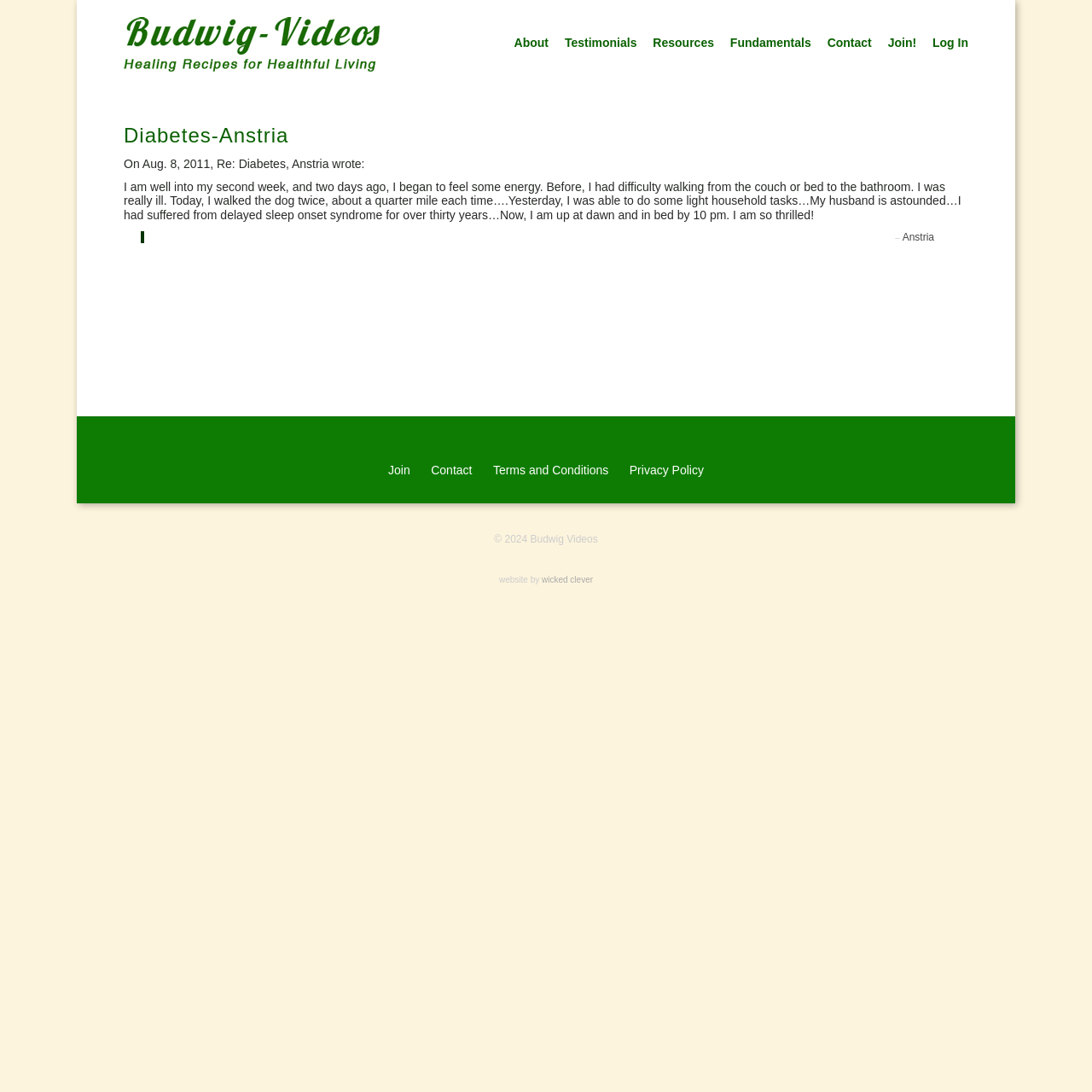Identify the bounding box coordinates for the UI element mentioned here: "Terms and Conditions". Provide the coordinates as four float values between 0 and 1, i.e., [left, top, right, bottom].

[0.444, 0.405, 0.565, 0.436]